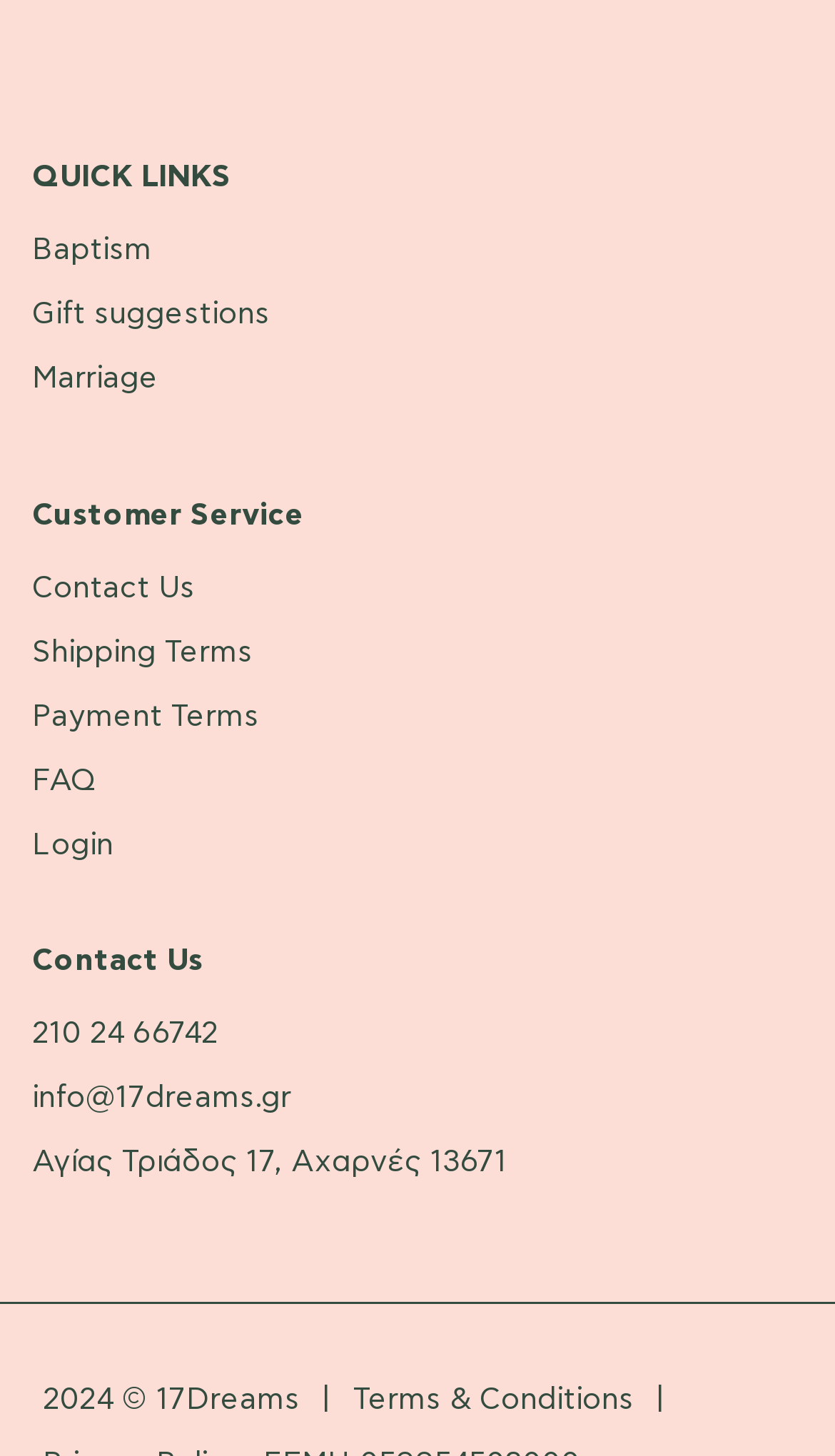Please identify the bounding box coordinates of the region to click in order to complete the task: "Read Terms & Conditions". The coordinates must be four float numbers between 0 and 1, specified as [left, top, right, bottom].

[0.423, 0.951, 0.759, 0.972]